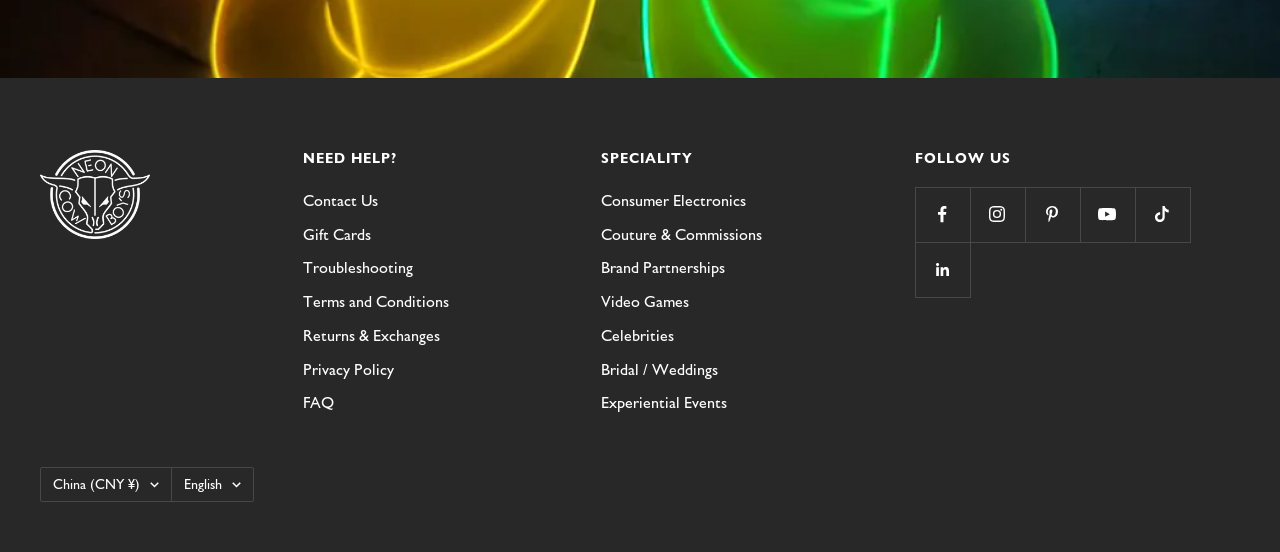Answer the question with a brief word or phrase:
How many categories are listed under 'SPECIALITY'?

8